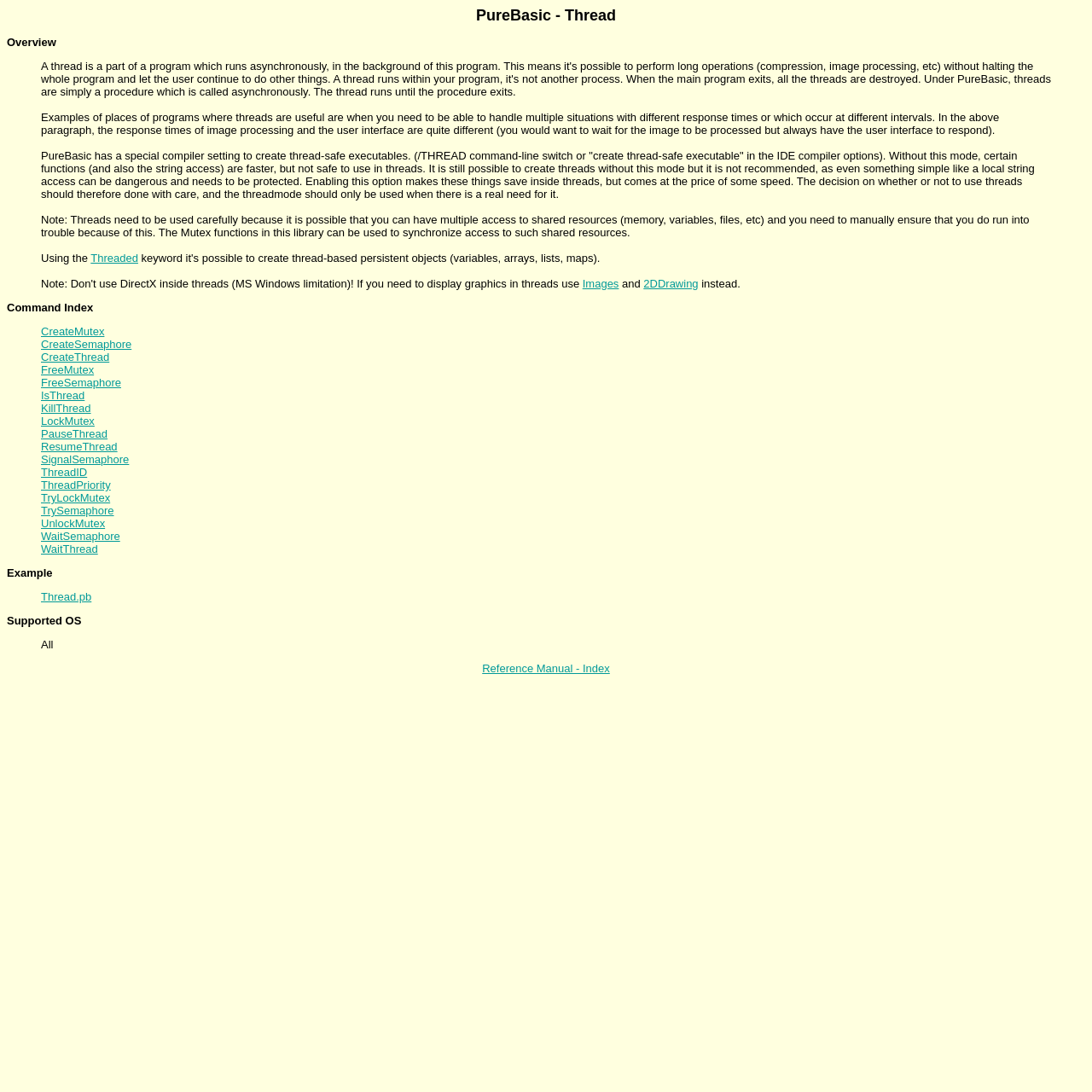Please find the bounding box coordinates for the clickable element needed to perform this instruction: "Click on 'Images'".

[0.533, 0.254, 0.567, 0.266]